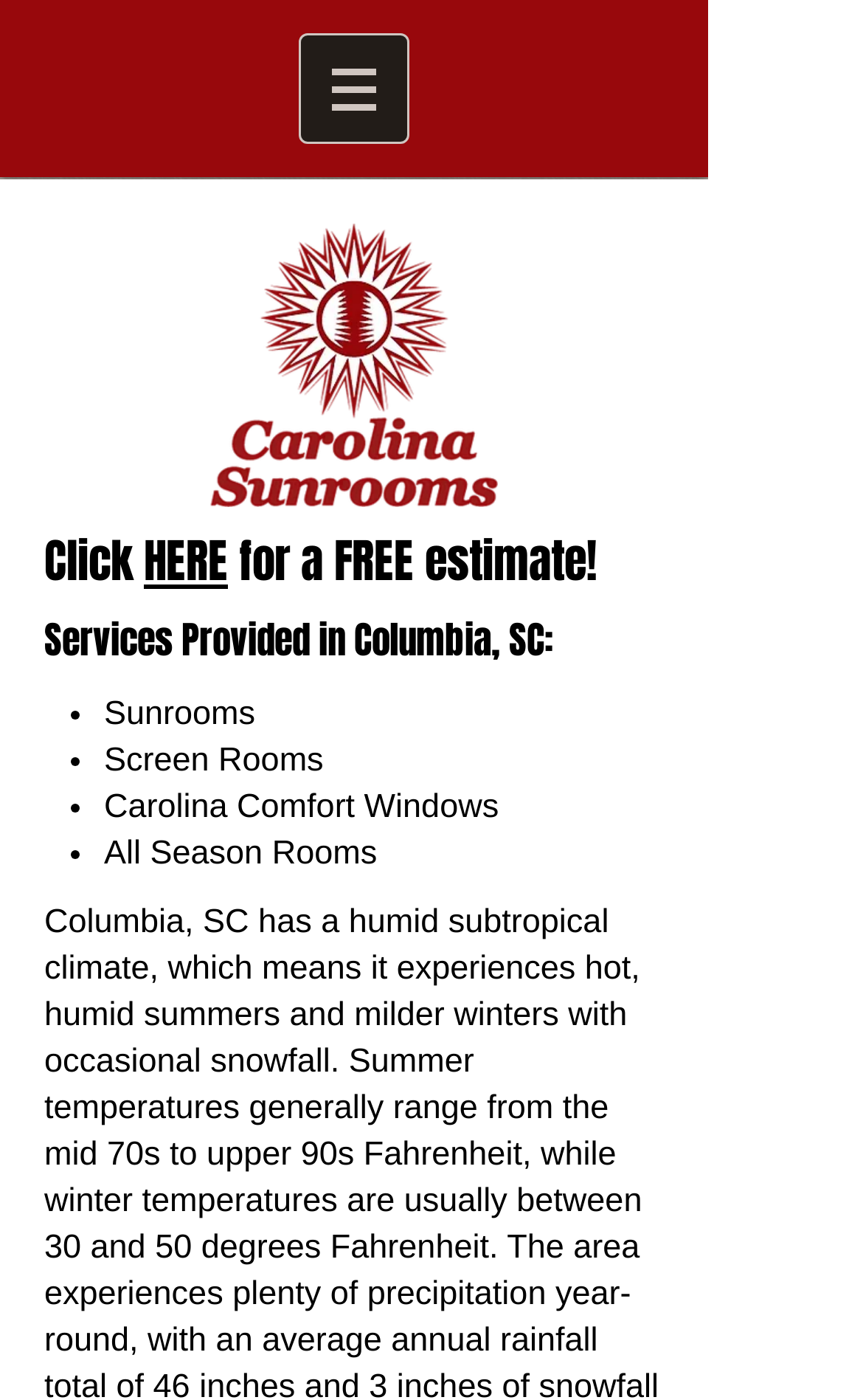Describe in detail what you see on the webpage.

The webpage is about Carolina Sunrooms, a company that provides sunrooms, screen rooms, comfort windows, and all-season rooms in Columbia, SC. At the top left of the page, there is a navigation menu with a button that has a popup menu. Next to the navigation menu, there is a logo of Carolina Sunrooms. 

Below the navigation menu, there is a prominent call-to-action heading that encourages visitors to click for a free estimate. The heading is accompanied by a link labeled "HERE". 

Further down, there is another heading that lists the services provided by Carolina Sunrooms in Columbia, SC. Below this heading, there is a list of four services, each marked with a bullet point. The services listed are sunrooms, screen rooms, Carolina comfort windows, and all-season rooms.